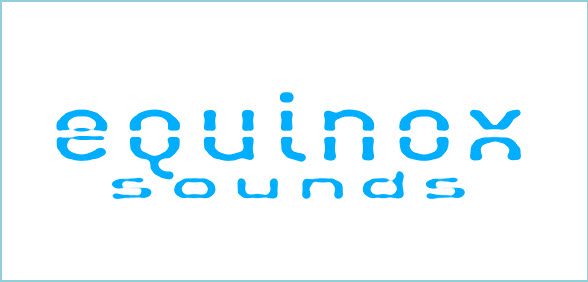Offer a detailed account of the various components present in the image.

The image displays the logo of Equinox Sounds, a renowned provider of music samples and sound libraries, particularly known for their offerings in the electronic music genre. The logo features a distinctive and modern typographic design, with the brand name "equinox" shown in a stylized, smooth blue text. Below it, the word "sounds" is presented in a similarly fluid font, further emphasizing the brand's focus on audio products. This visual identity reflects the creative and innovative spirit of Equinox Sounds, capturing the essence of their mission to deliver high-quality music samples and loops for producers and musicians. The logo is prominently featured in the context of a webpage that promotes a package of 1GB of free progressive trance samples, showcasing the company's commitment to providing valuable resources for music creators.